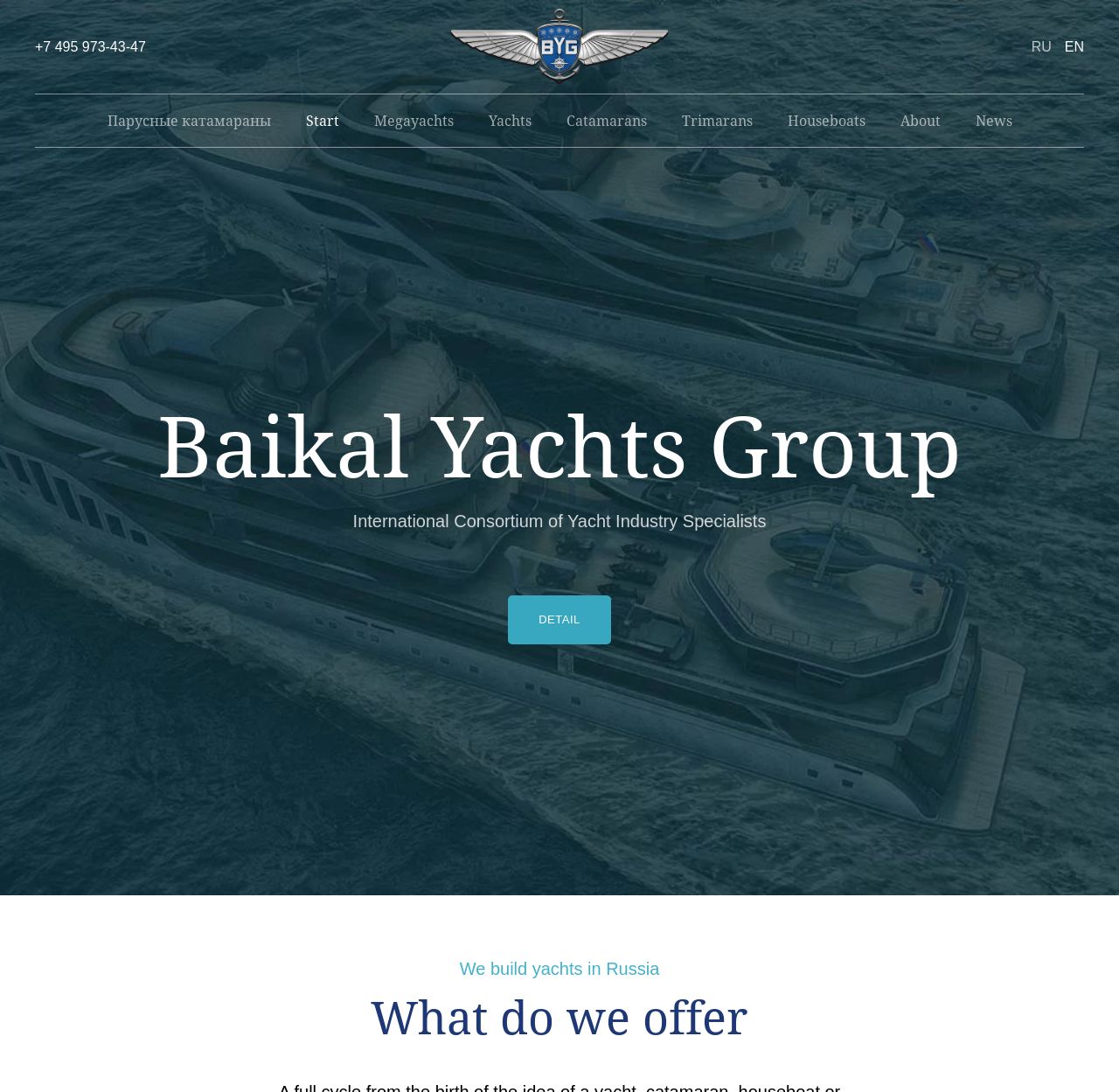Determine the bounding box coordinates for the UI element matching this description: "Парусные катамараны".

[0.08, 0.087, 0.257, 0.135]